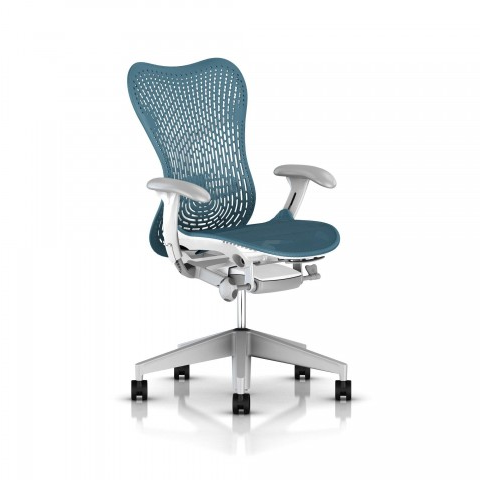Provide a short answer using a single word or phrase for the following question: 
How many stars does the base of the chair have?

Five